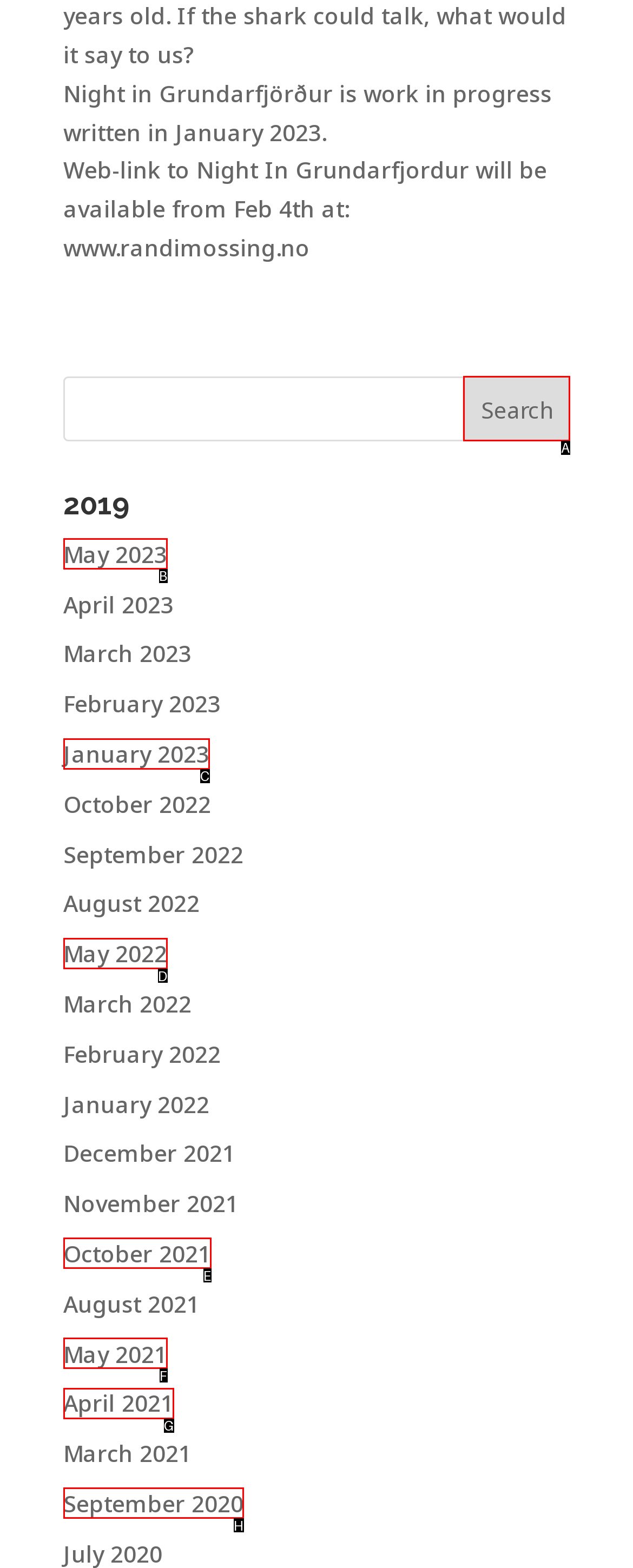Determine which option fits the element description: value="Search"
Answer with the option’s letter directly.

A